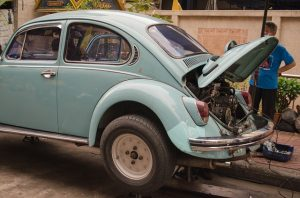Offer an in-depth description of the image shown.

The image depicts an old blue Volkswagen Beetle, affectionately referred to as a "clunker" due to its age, parked in a garage or service station with its hood raised. The car appears to be undergoing maintenance, showcasing its classic design and rounded features. In the background, a mechanic can be seen attending to the vehicle, highlighting the context of service and repair. The scene captures the essence of automotive care and the nostalgic charm associated with older cars, emphasizing themes of longevity and the need for updates in technology, as conveyed in the content surrounding the image.